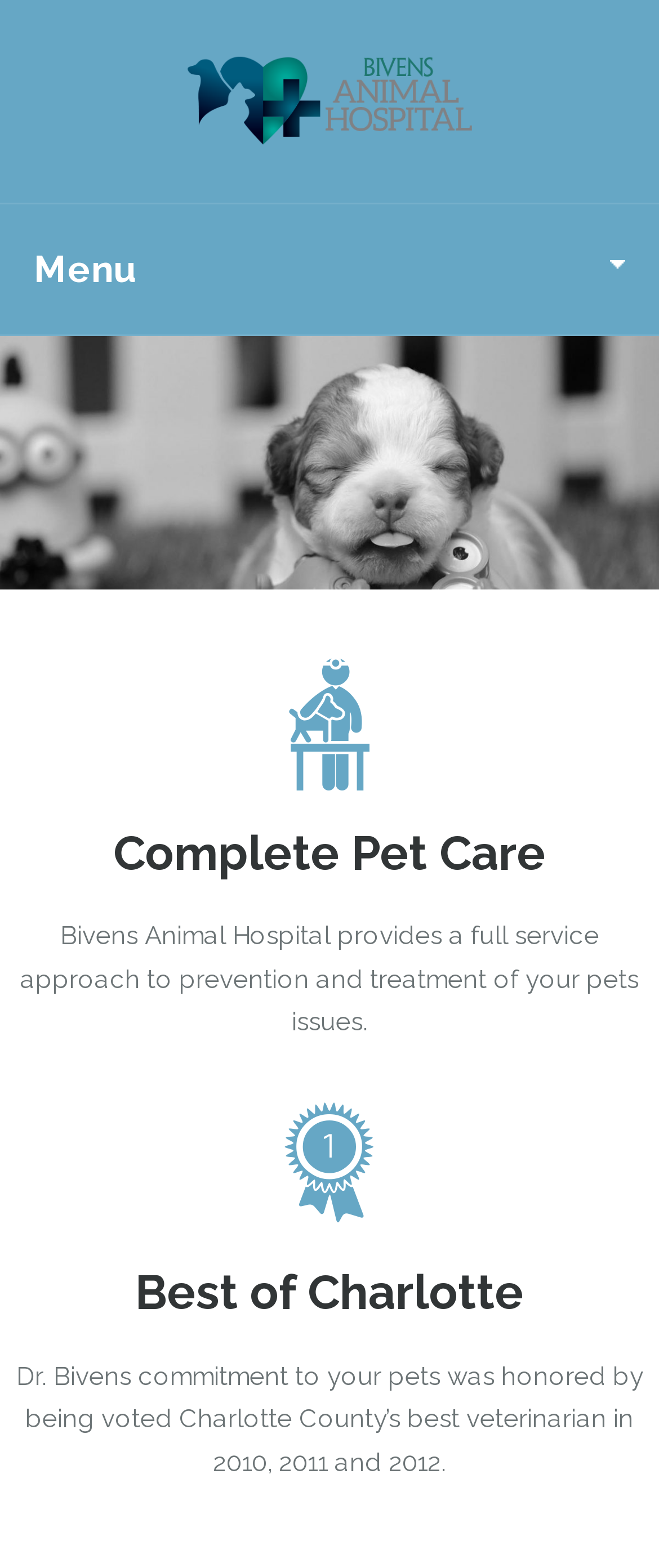Using the webpage screenshot, find the UI element described by Welcome to Bivens Animal Hospital. Provide the bounding box coordinates in the format (top-left x, top-left y, bottom-right x, bottom-right y), ensuring all values are floating point numbers between 0 and 1.

[0.0, 0.215, 1.0, 0.376]